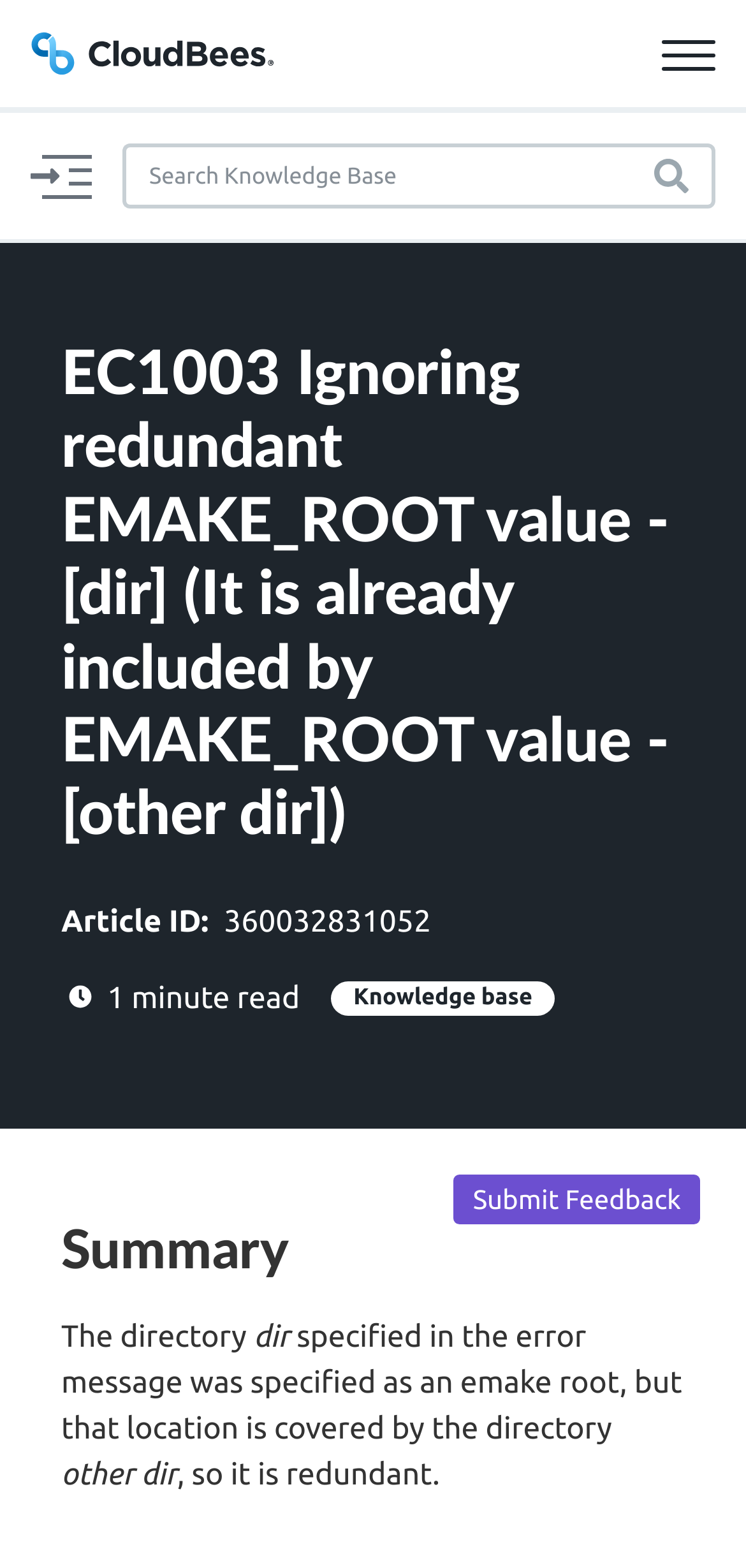Given the description "Lexicon", provide the bounding box coordinates of the corresponding UI element.

[0.0, 0.351, 1.0, 0.42]